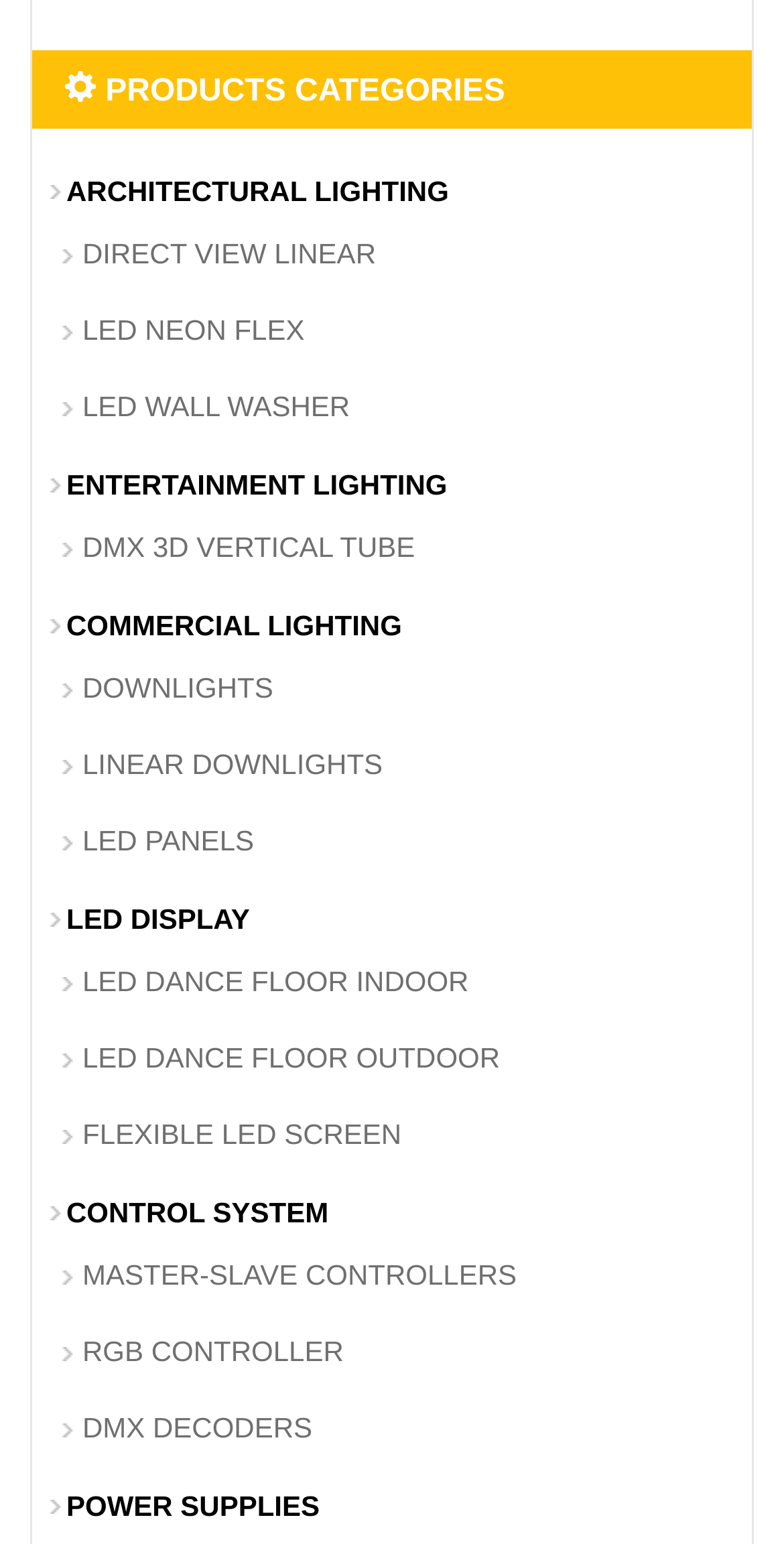How many links are listed under ENTERTAINMENT LIGHTING?
Based on the image, provide your answer in one word or phrase.

1